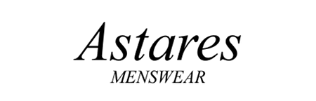Provide a short answer using a single word or phrase for the following question: 
What type of clothing does the brand focus on?

Men's clothing